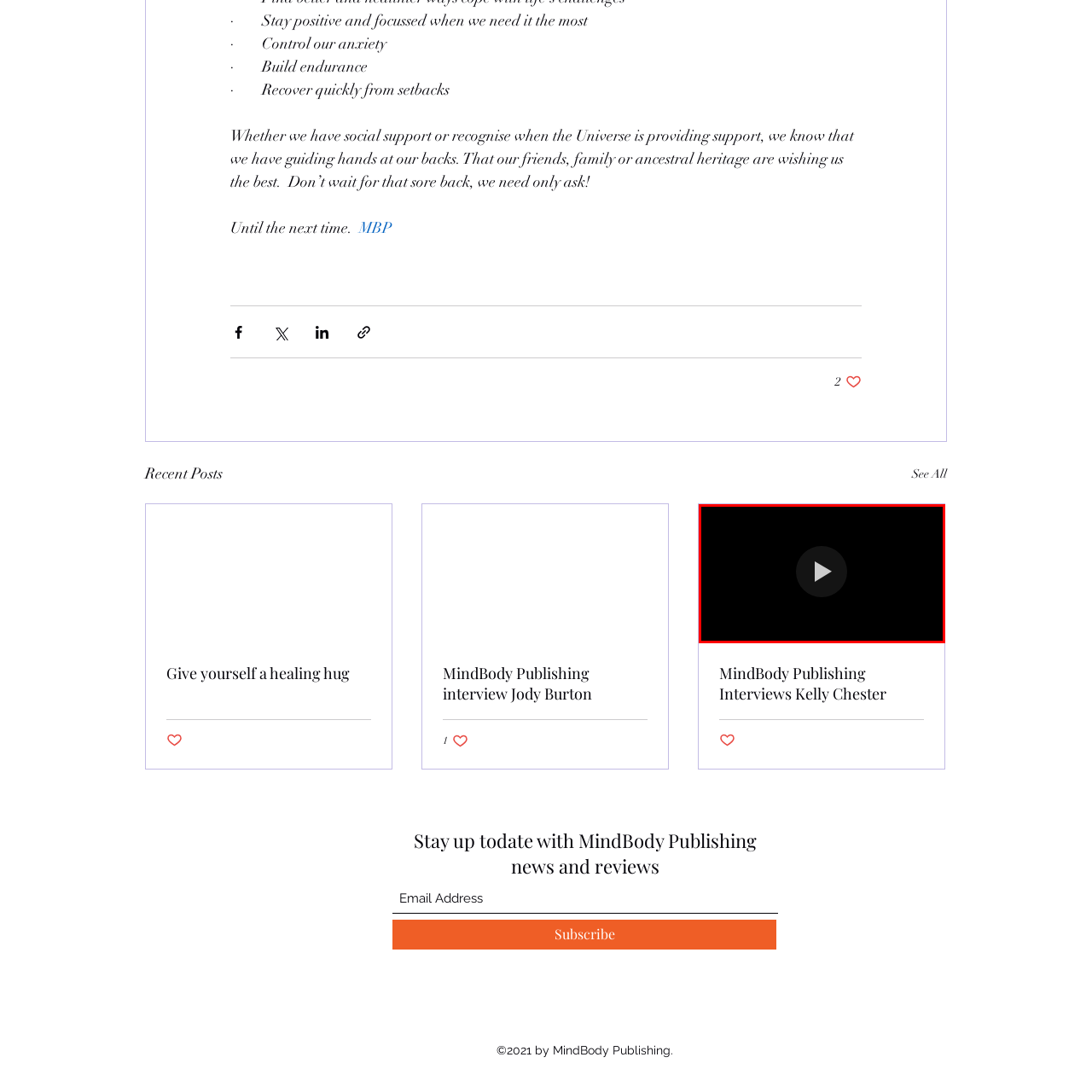Inspect the image within the red box and provide a detailed and thorough answer to the following question: What is the purpose of the play button?

The caption suggests that the button's design is ready to be clicked, inviting users to engage with the content presented, implying that the purpose of the play button is to initiate video playback.